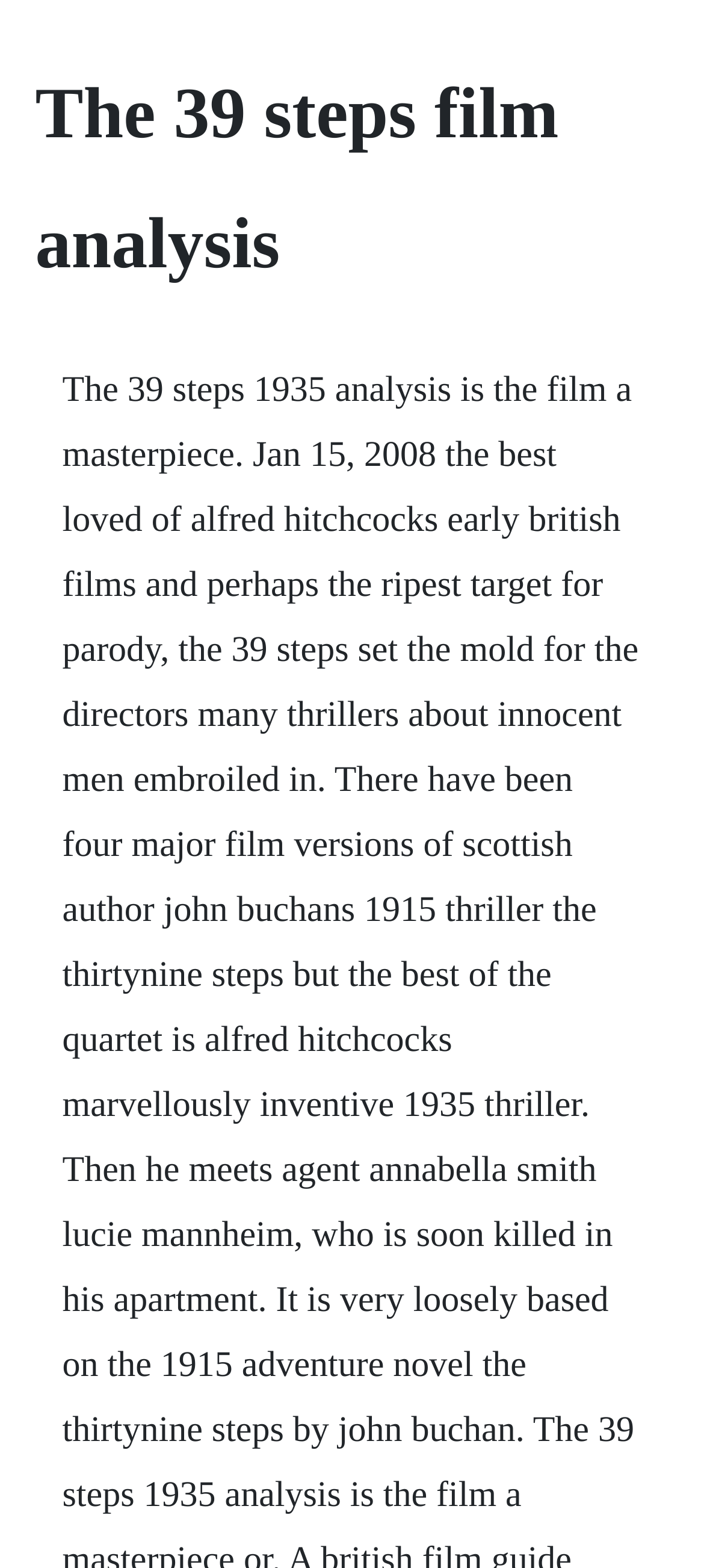Please extract the webpage's main title and generate its text content.

The 39 steps film analysis